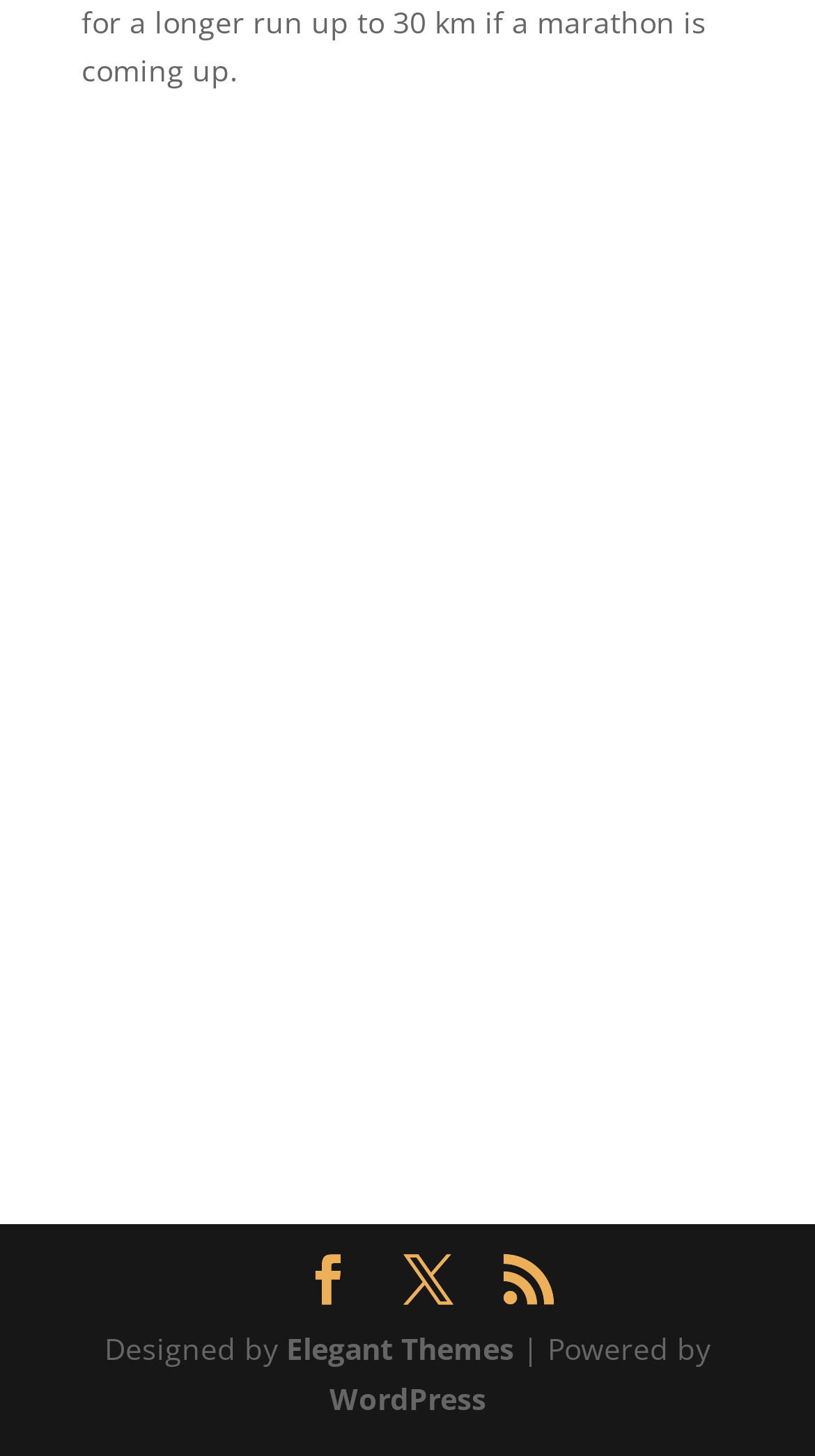What is the icon above the 'Designed by' text?
Examine the screenshot and reply with a single word or phrase.

Three horizontal lines